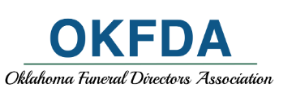Outline with detail what the image portrays.

The image features the logo of the Oklahoma Funeral Directors Association (OKFDA). The design showcases the acronym "OKFDA" prominently in bold blue letters, representing the organization. Underneath, the full name, "Oklahoma Funeral Directors Association," is elegantly scripted in a contrasting font. This logo is often used by the association to promote its services and presence within the funeral industry, emphasizing professionalism and community support in funeral-related matters.